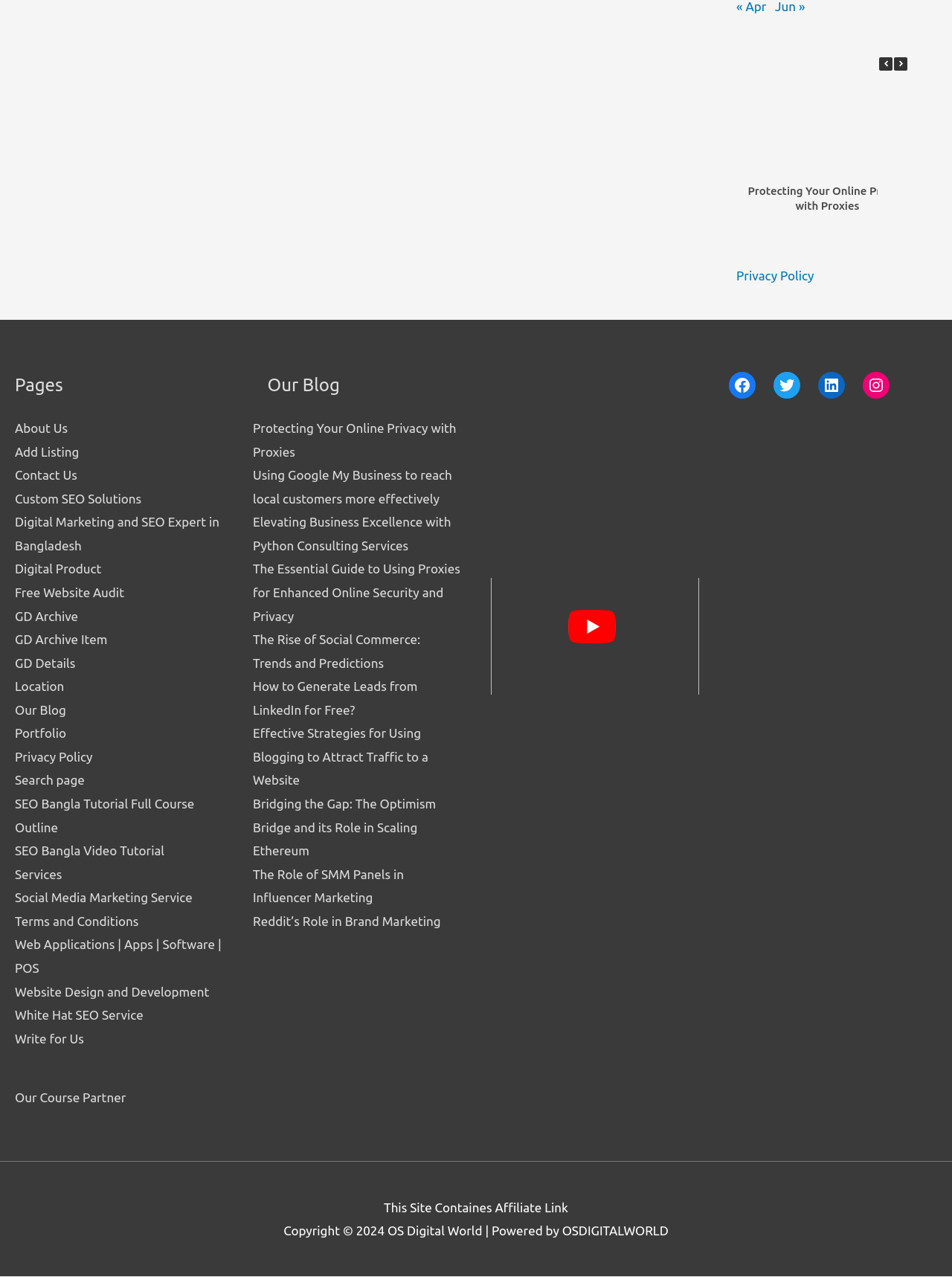Respond with a single word or phrase to the following question:
What is the topic of the blog post 'Protecting Your Online Privacy with Proxies'?

Online privacy